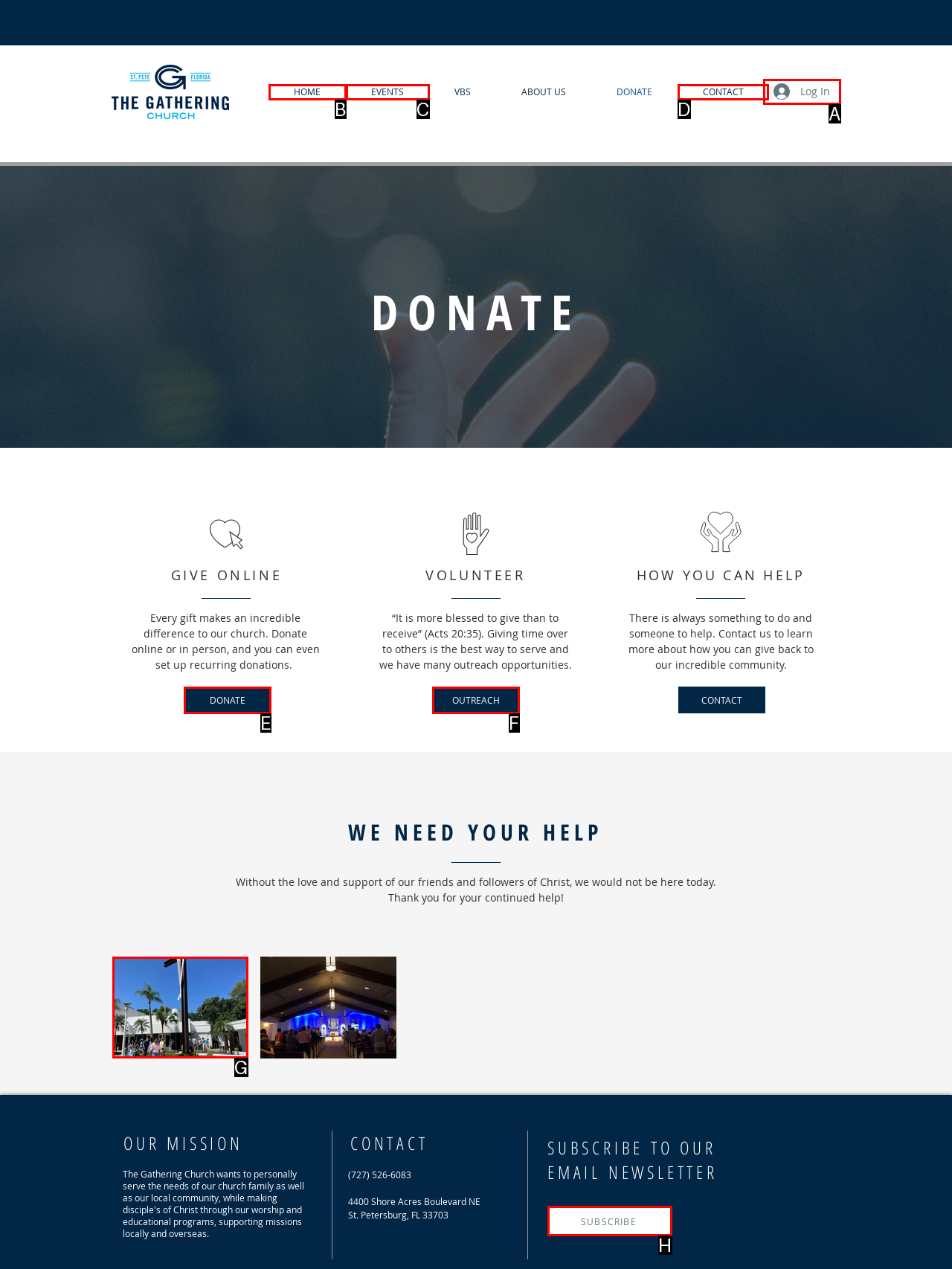Tell me which one HTML element best matches the description: aria-label="Outside_church.HEIC" Answer with the option's letter from the given choices directly.

G